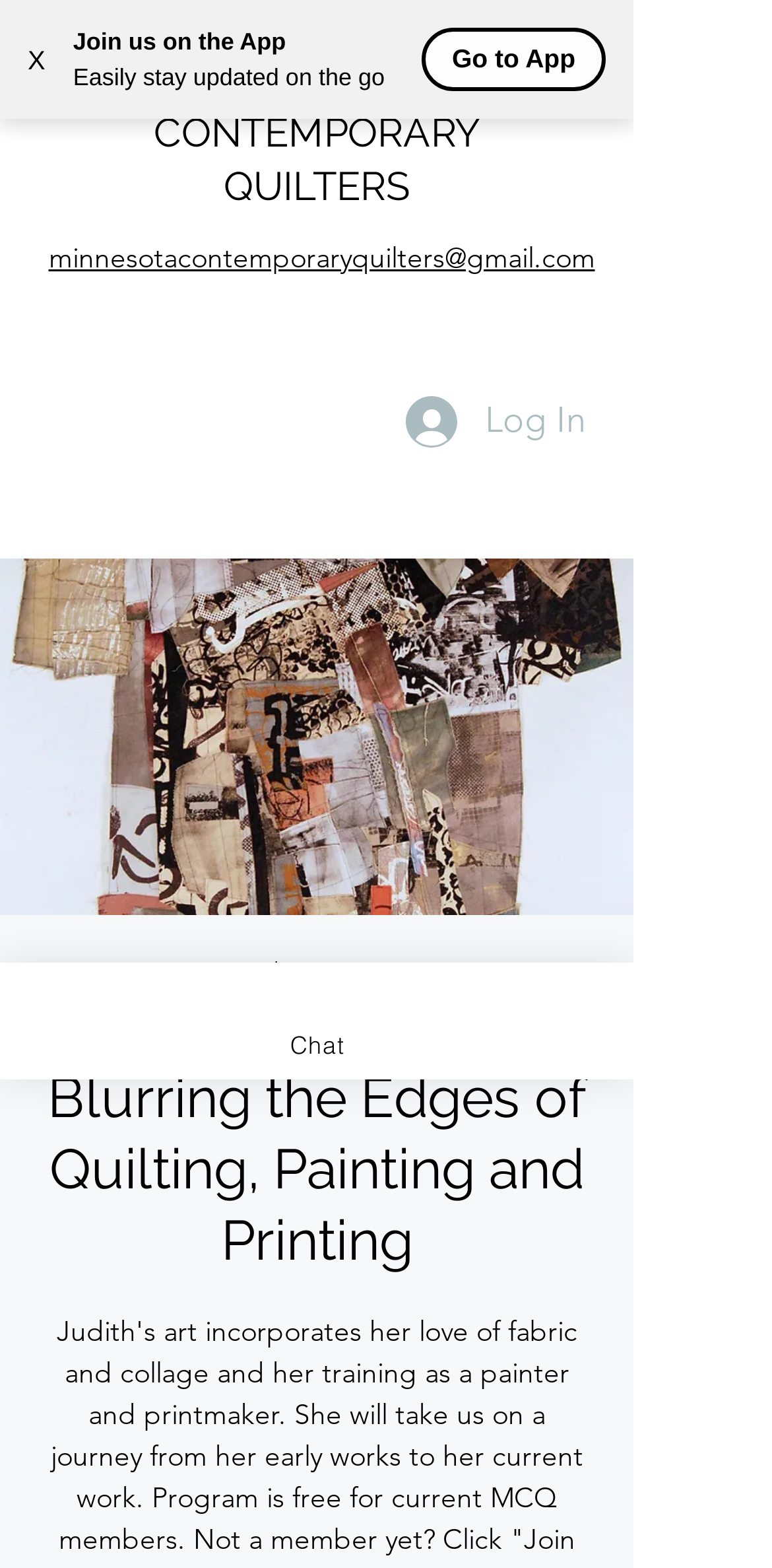Find the bounding box of the UI element described as follows: "minnesotacontemporaryquilters@gmail.com".

[0.063, 0.153, 0.771, 0.176]